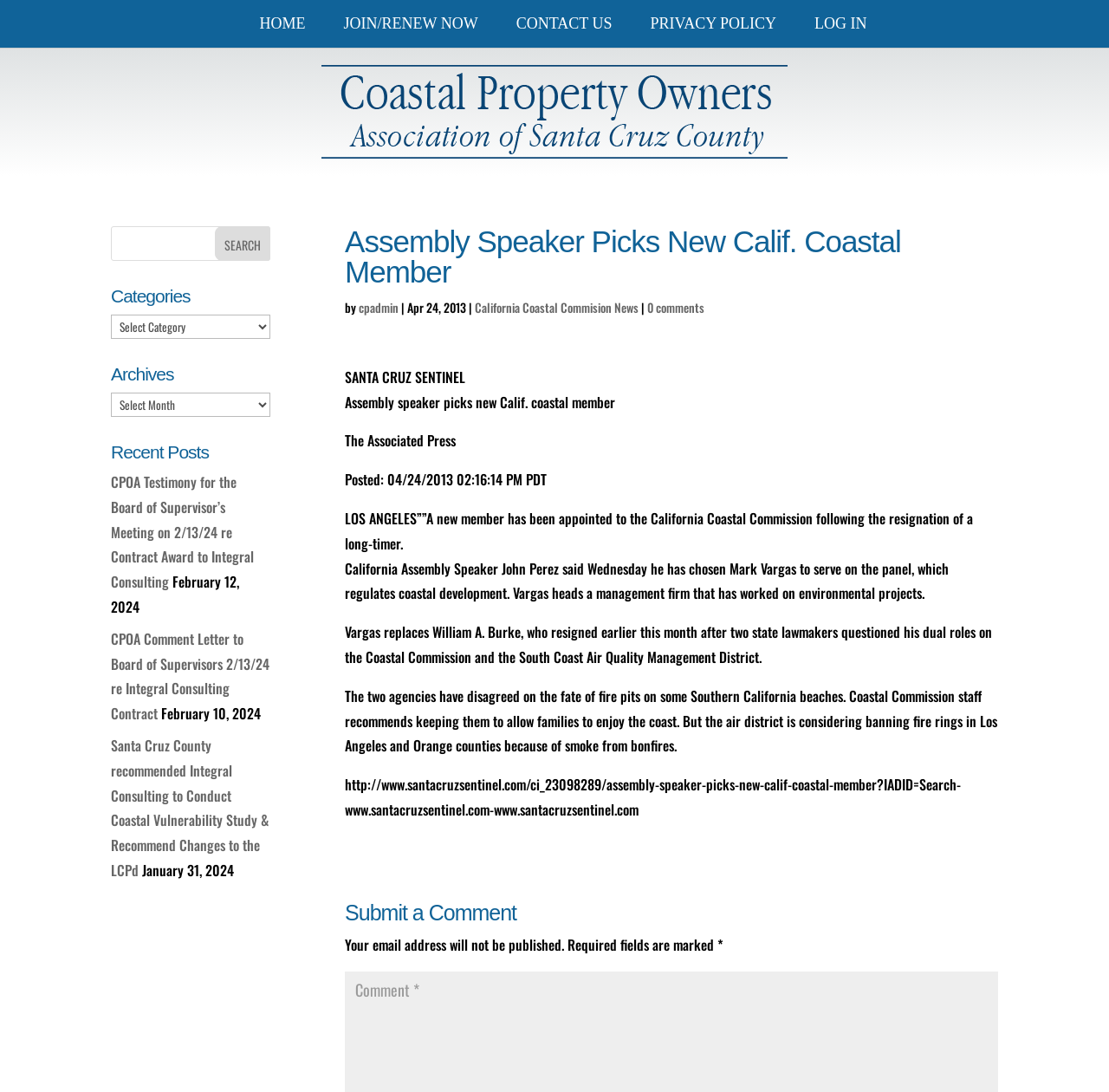Identify the bounding box of the HTML element described here: "Contact Us". Provide the coordinates as four float numbers between 0 and 1: [left, top, right, bottom].

[0.465, 0.016, 0.552, 0.044]